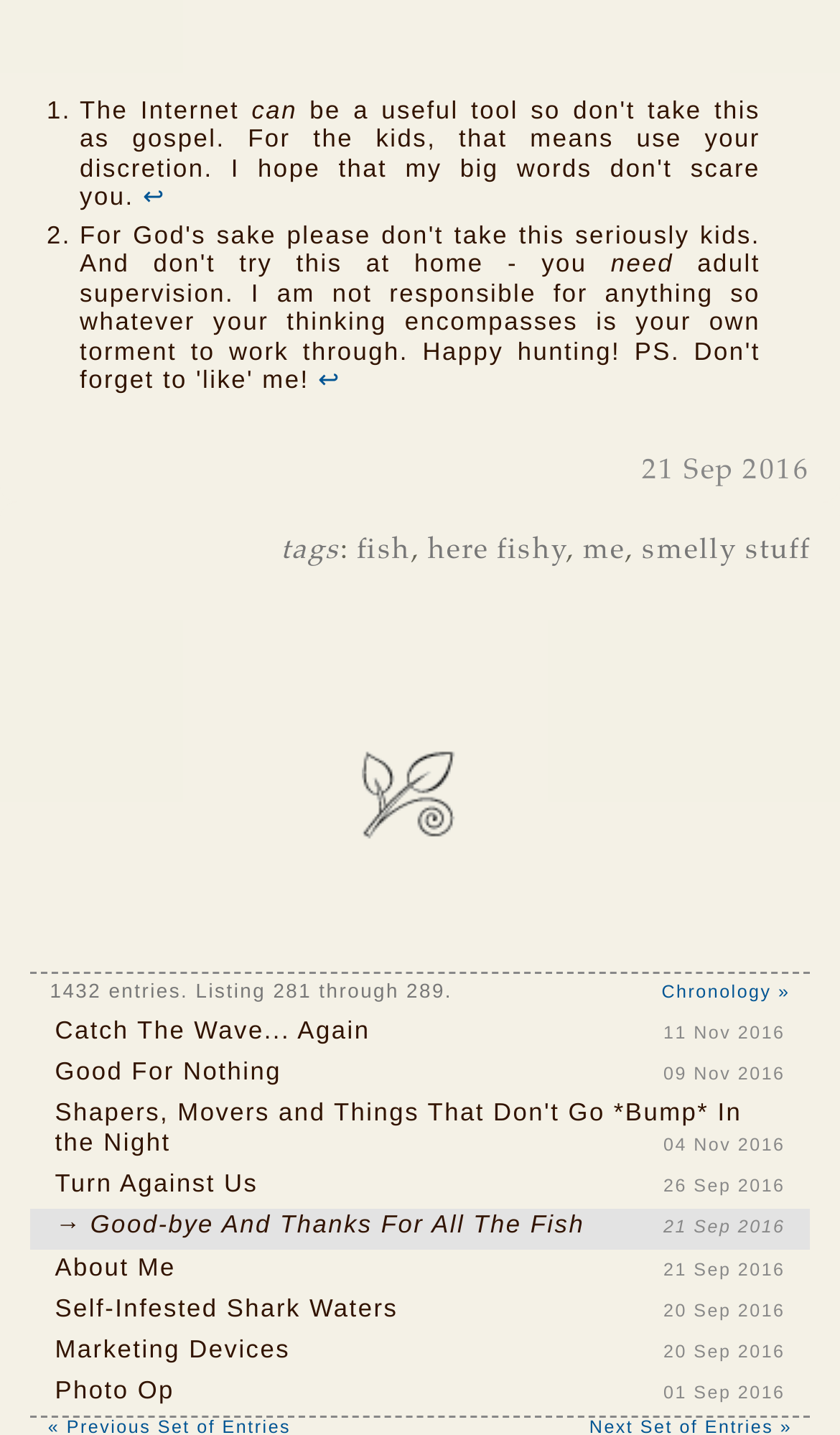By analyzing the image, answer the following question with a detailed response: What is the title of the first article?

I found the answer by looking at the first link on the webpage, which is 'Catch The Wave... Again  11 Nov 2016'.